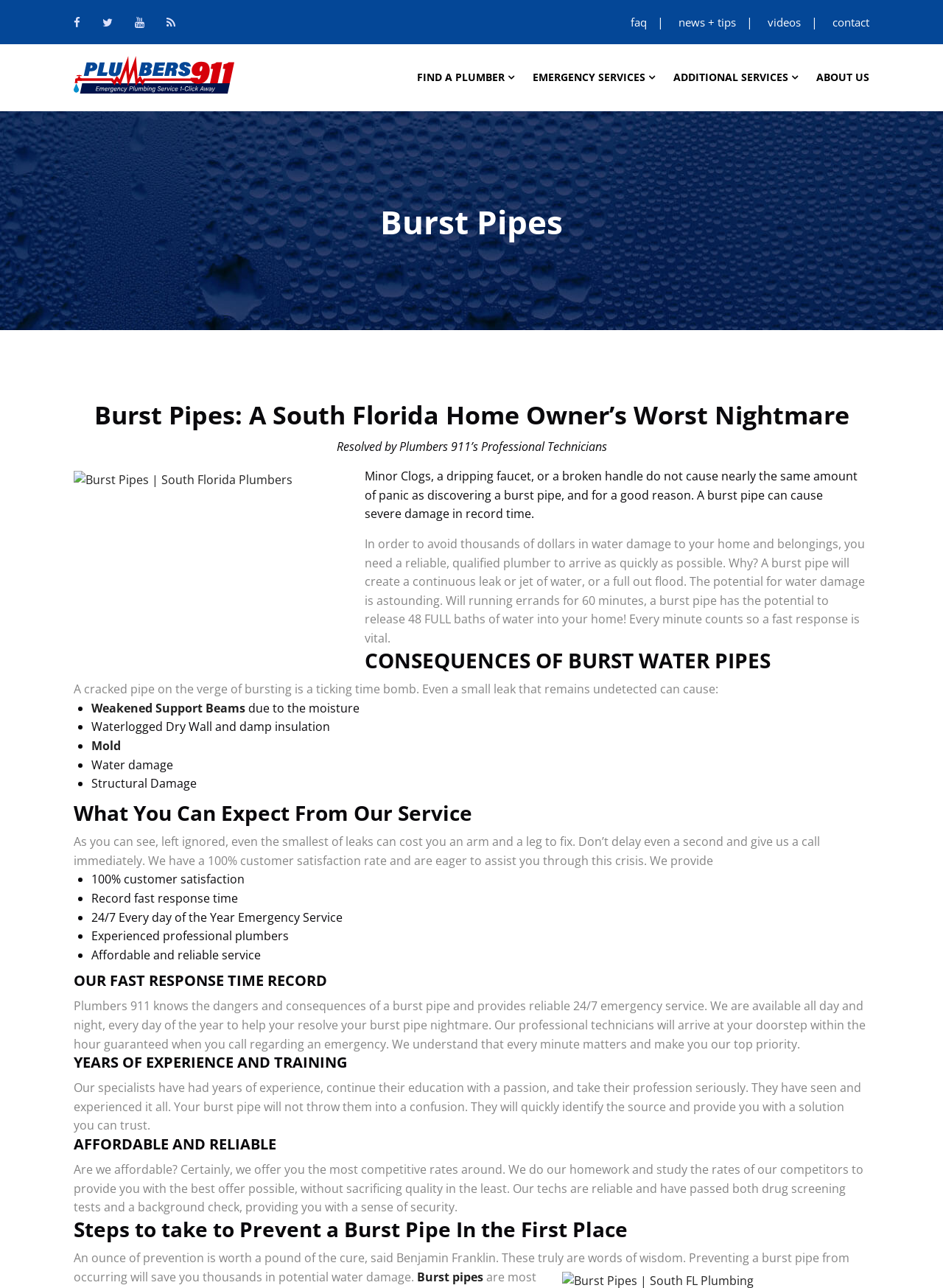Please provide the bounding box coordinates for the element that needs to be clicked to perform the instruction: "Click on the 'news + tips' link". The coordinates must consist of four float numbers between 0 and 1, formatted as [left, top, right, bottom].

[0.72, 0.011, 0.78, 0.023]